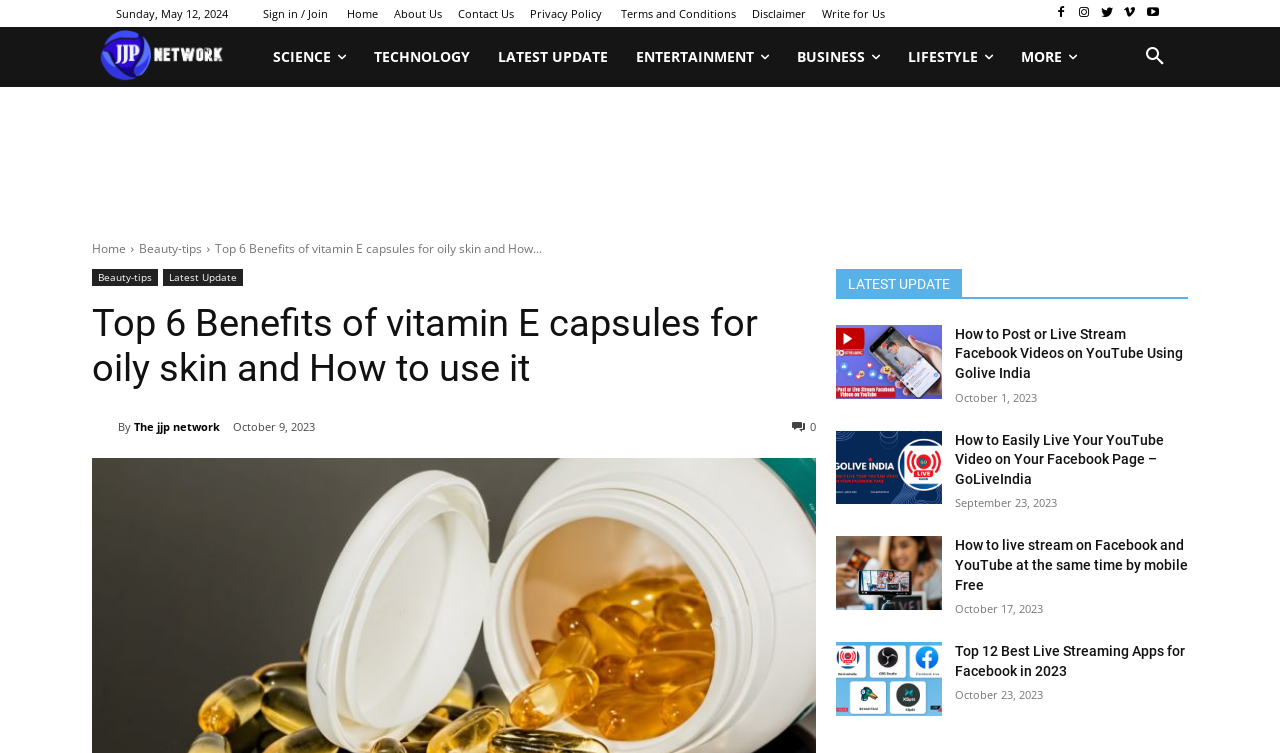Please specify the bounding box coordinates of the region to click in order to perform the following instruction: "Check the latest update 'How to Post or Live Stream Facebook Videos on YouTube Using Golive India'".

[0.653, 0.431, 0.736, 0.529]